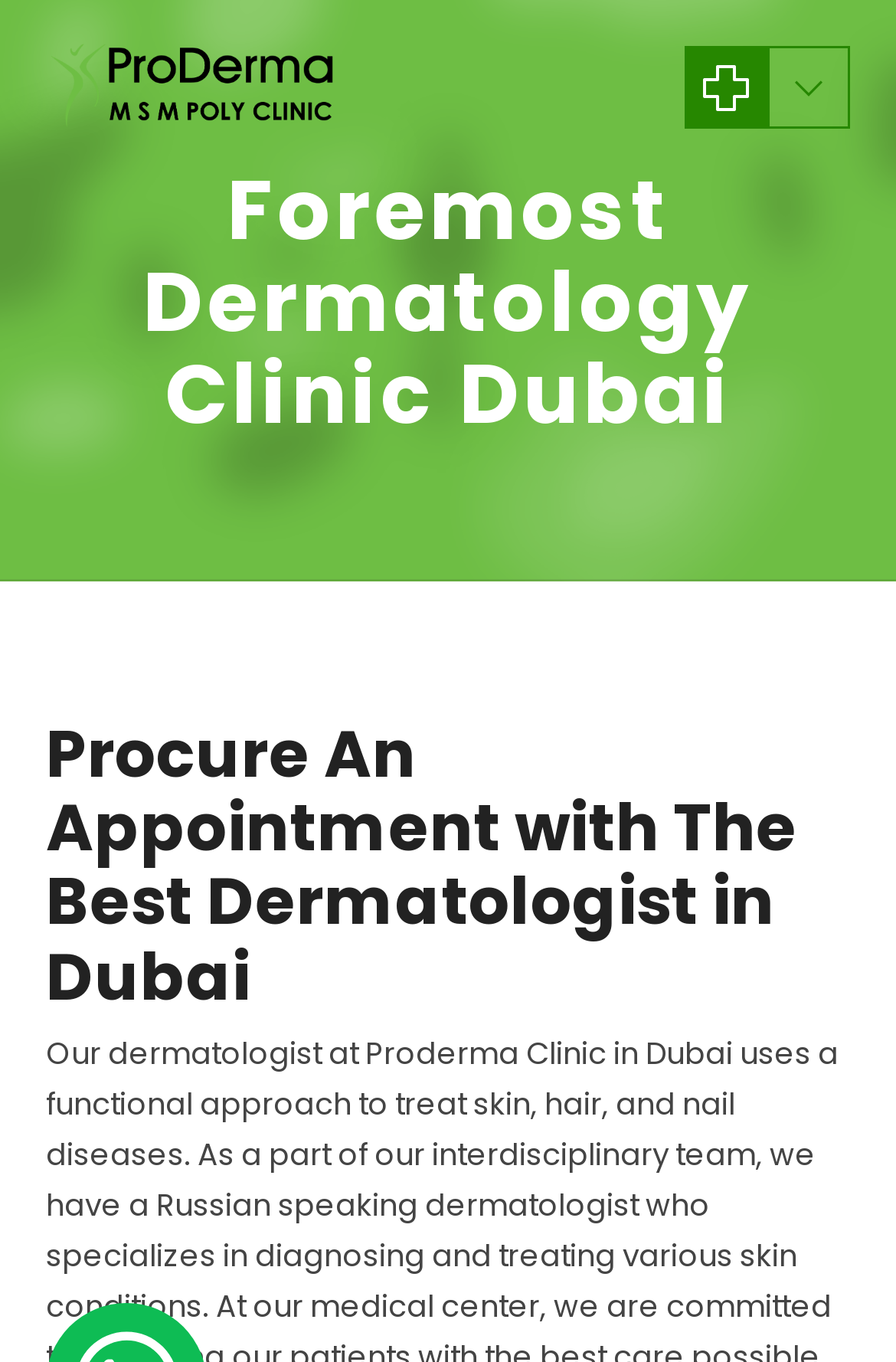Using a single word or phrase, answer the following question: 
What is the tone of the website?

Professional